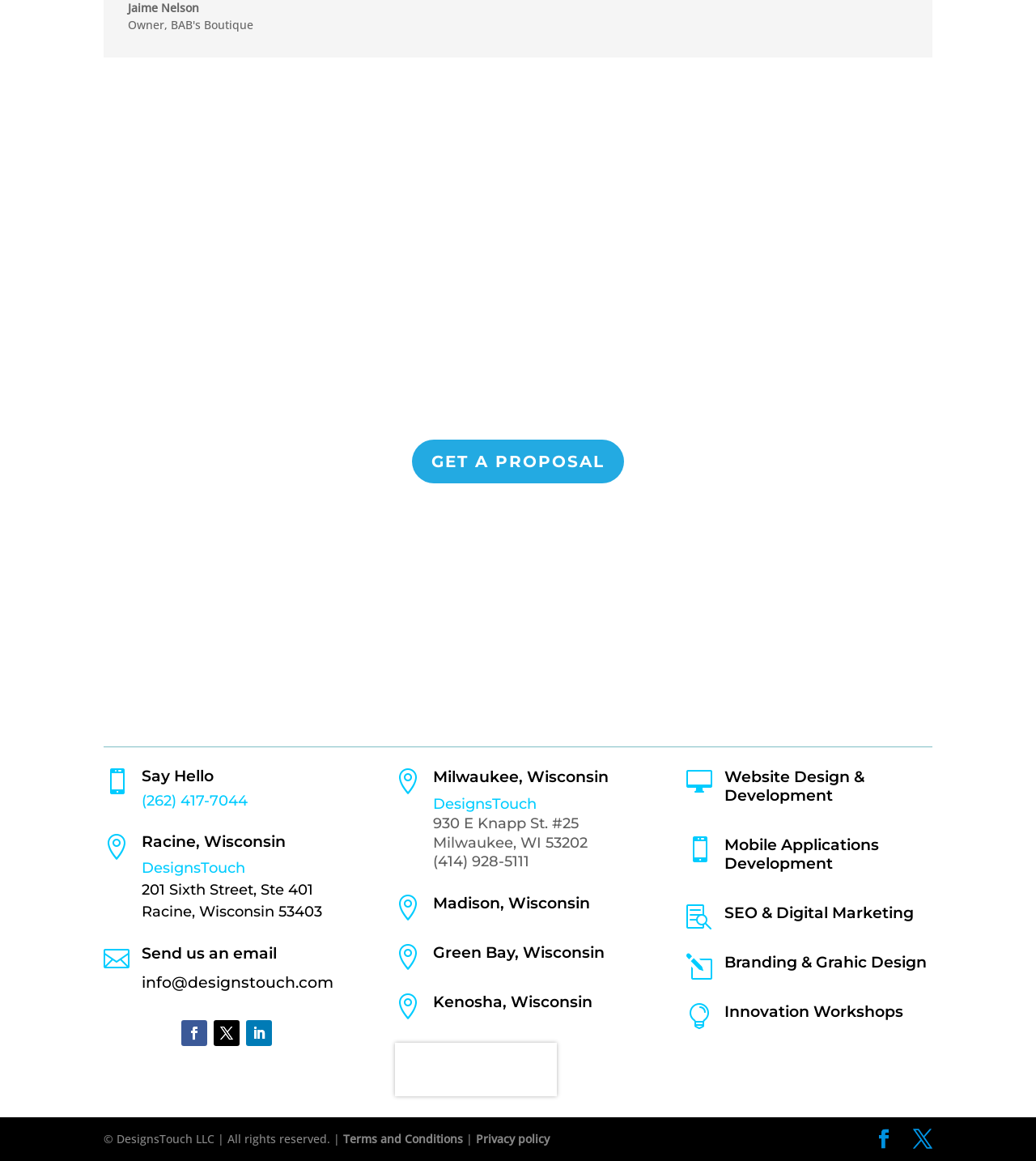What is the company's rating on Google?
Please analyze the image and answer the question with as much detail as possible.

Although there is a 'Google Rating' section on the webpage, the actual rating is not specified.